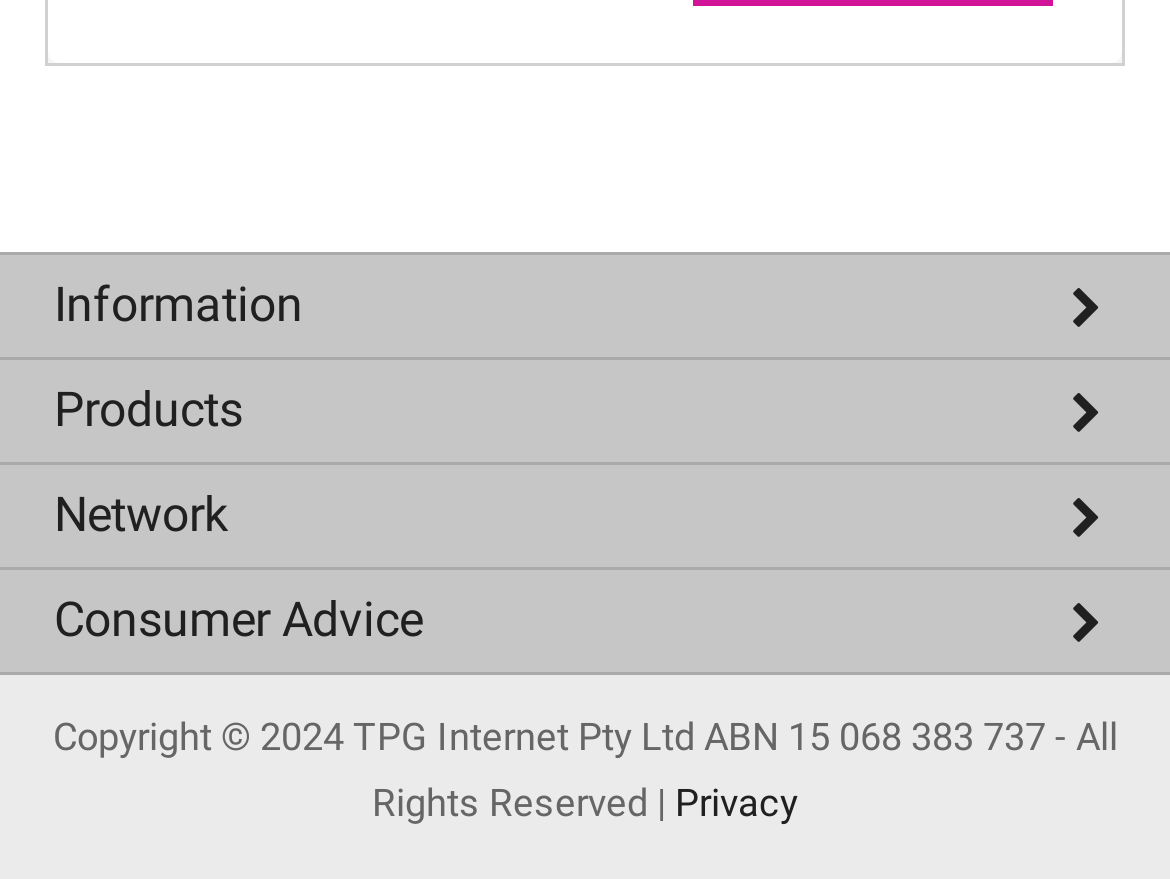What is the 'Privacy' link for?
Using the visual information, reply with a single word or short phrase.

View privacy policy